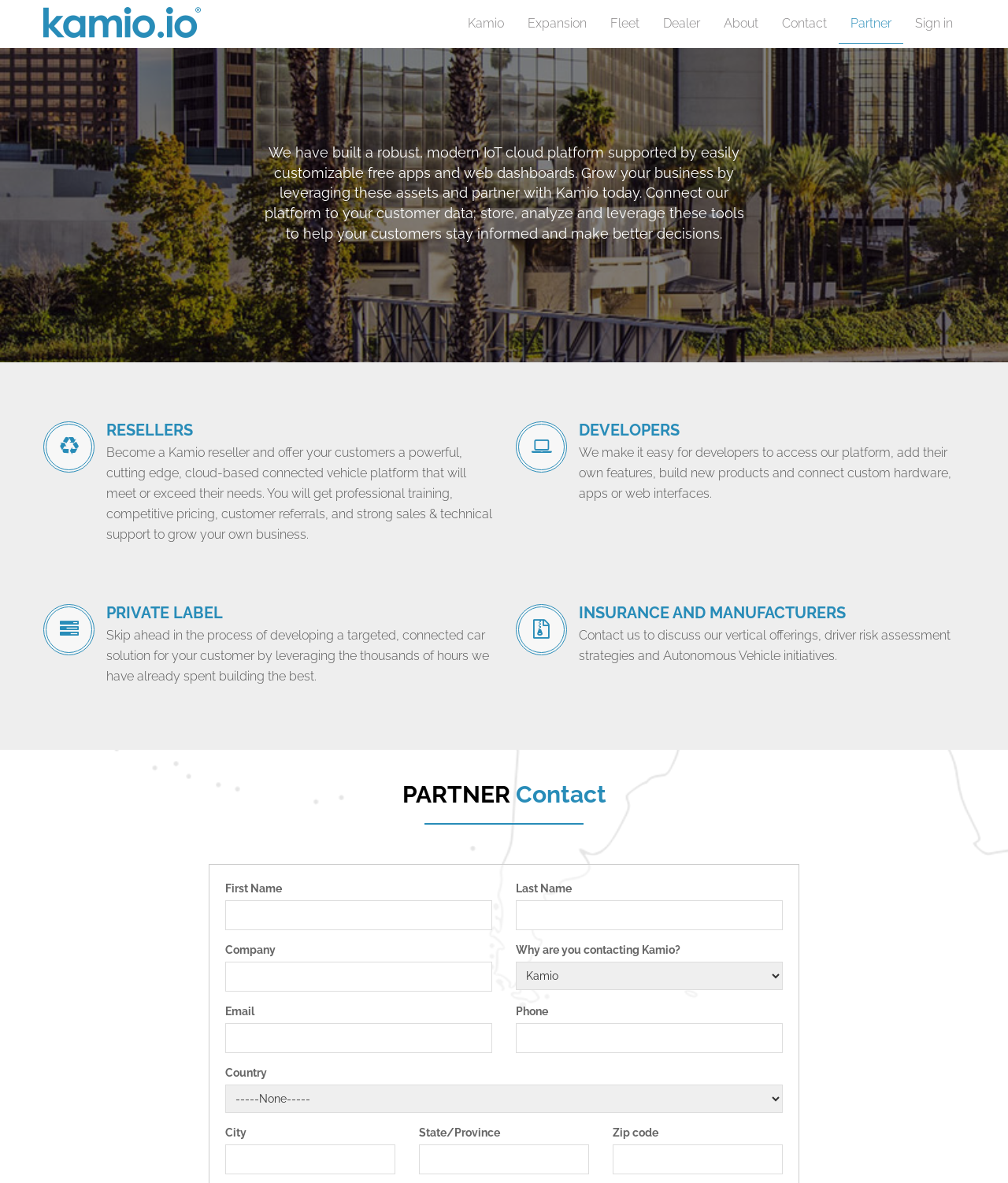What is the required information for the contact form?
Provide a comprehensive and detailed answer to the question.

The required information for the contact form can be found in the input fields with the 'required: True' attribute, which are 'First Name', 'Company', 'Email', and 'Phone'.